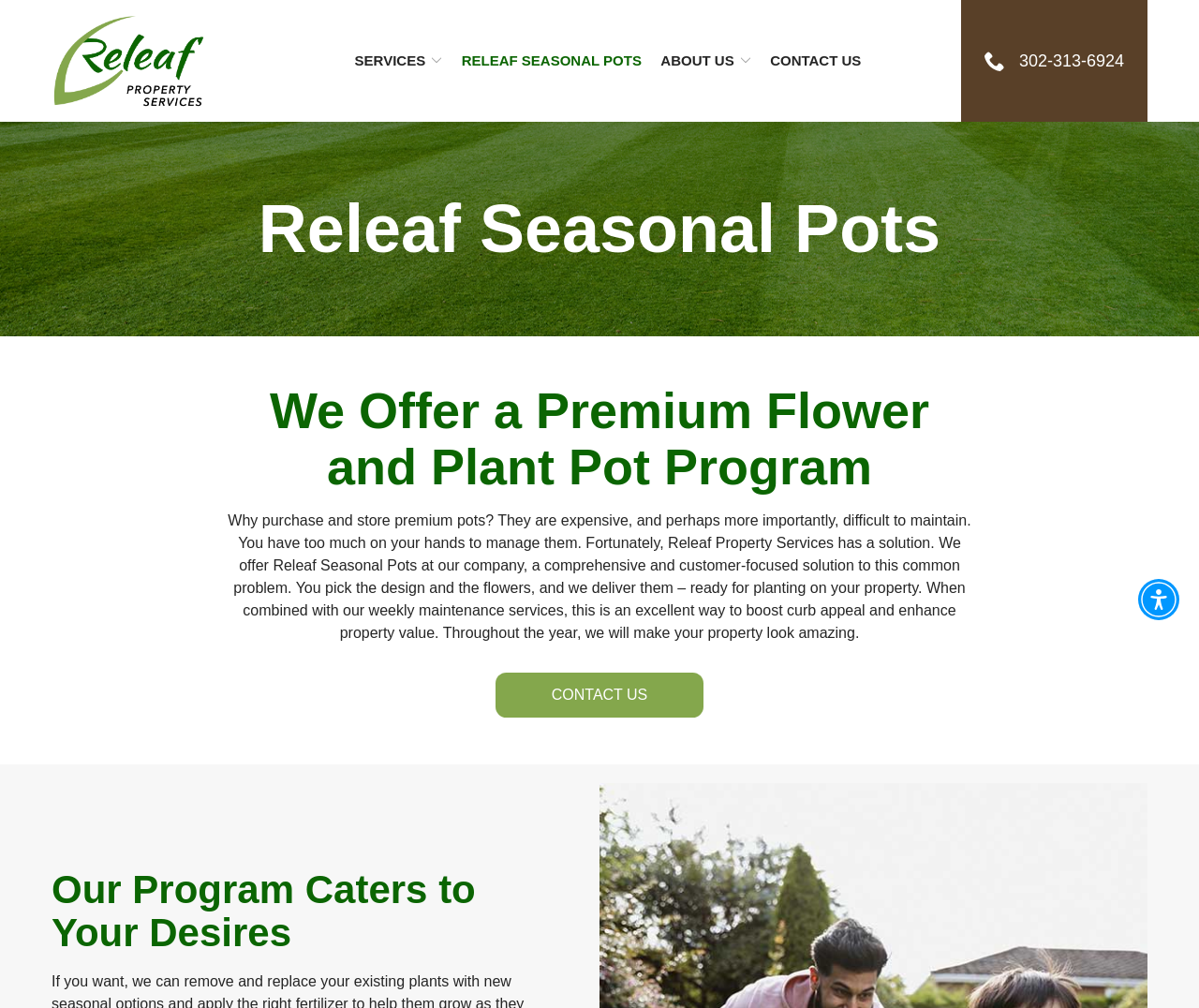What is the purpose of Releaf Seasonal Pots?
From the screenshot, provide a brief answer in one word or phrase.

To boost curb appeal and enhance property value